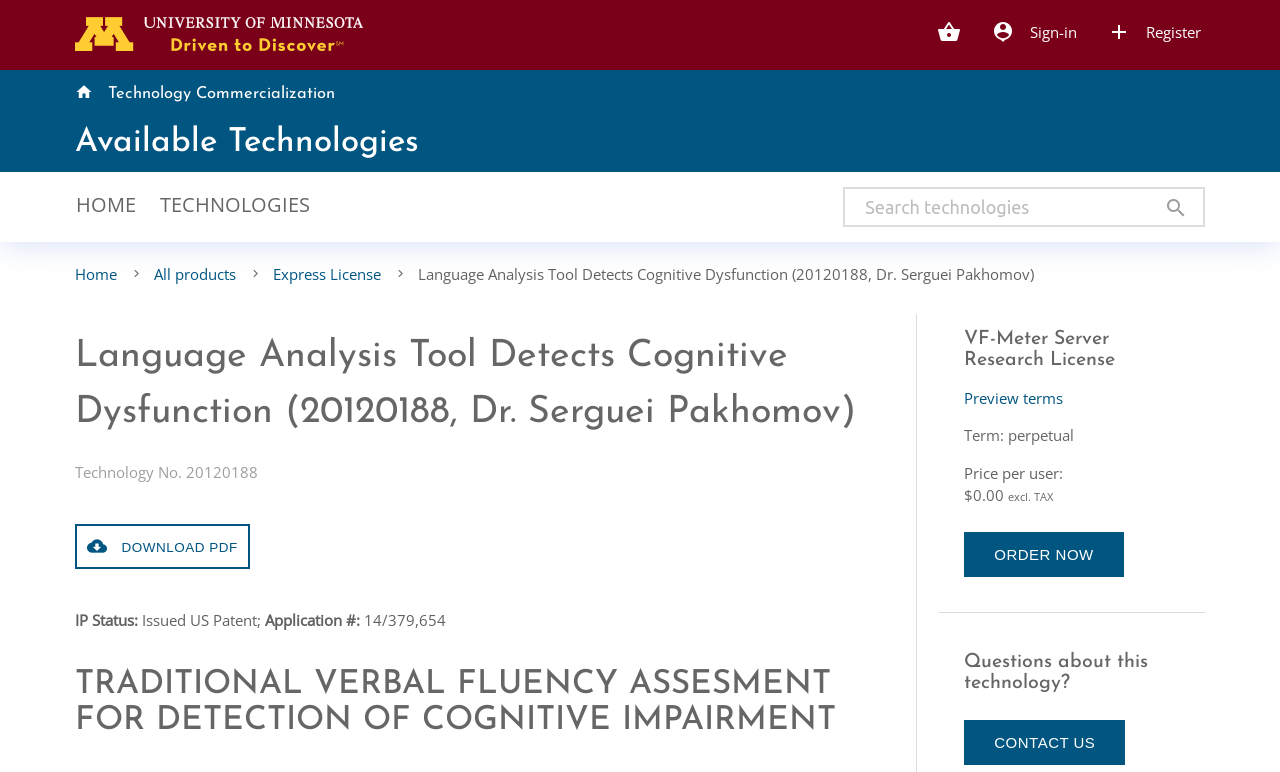Identify the bounding box coordinates of the region that should be clicked to execute the following instruction: "Download PDF".

[0.059, 0.678, 0.195, 0.737]